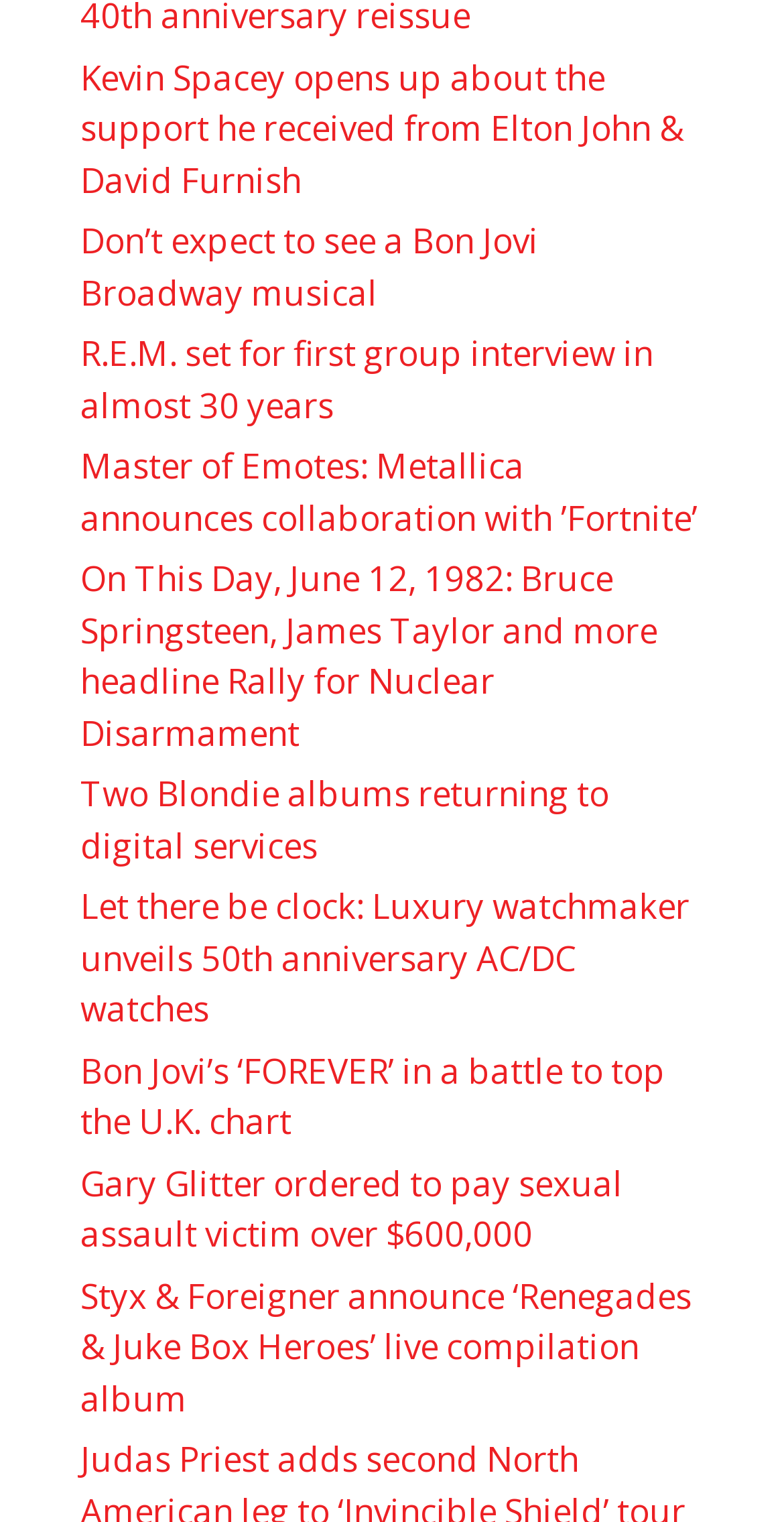What is the topic of the first article?
Give a one-word or short-phrase answer derived from the screenshot.

Kevin Spacey